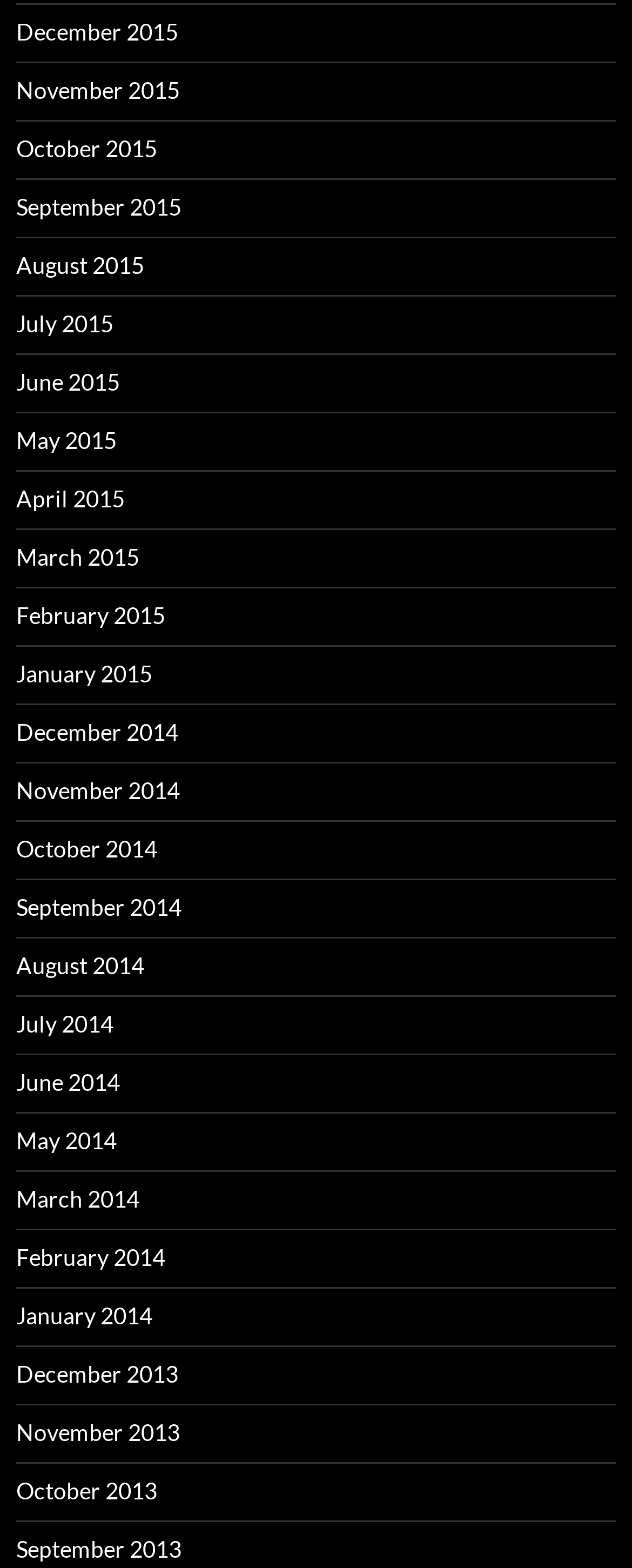Locate the bounding box coordinates of the clickable region necessary to complete the following instruction: "View November 2014". Provide the coordinates in the format of four float numbers between 0 and 1, i.e., [left, top, right, bottom].

[0.026, 0.495, 0.285, 0.513]